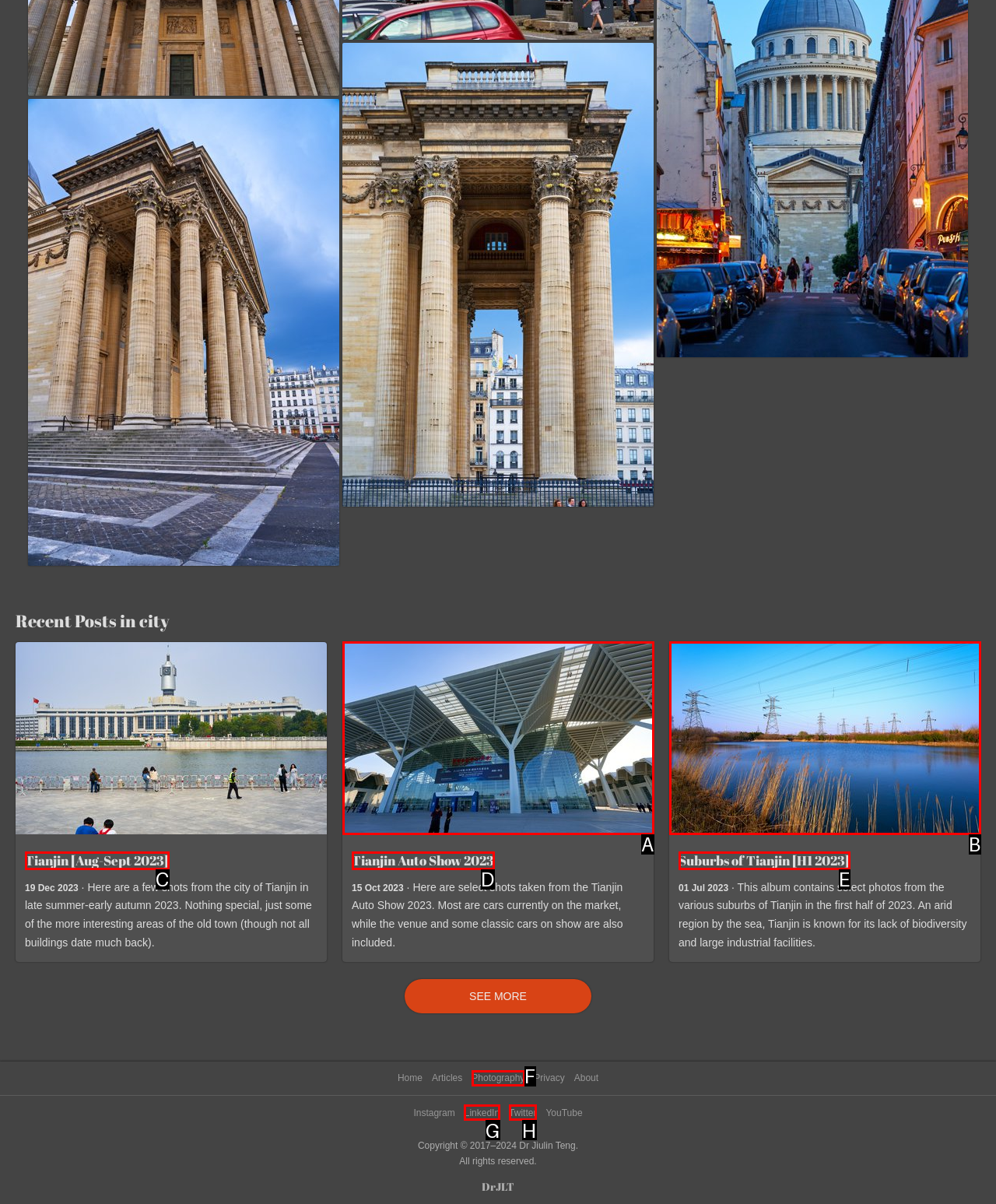Given the element description: Tianjin [Aug-Sept 2023], choose the HTML element that aligns with it. Indicate your choice with the corresponding letter.

C